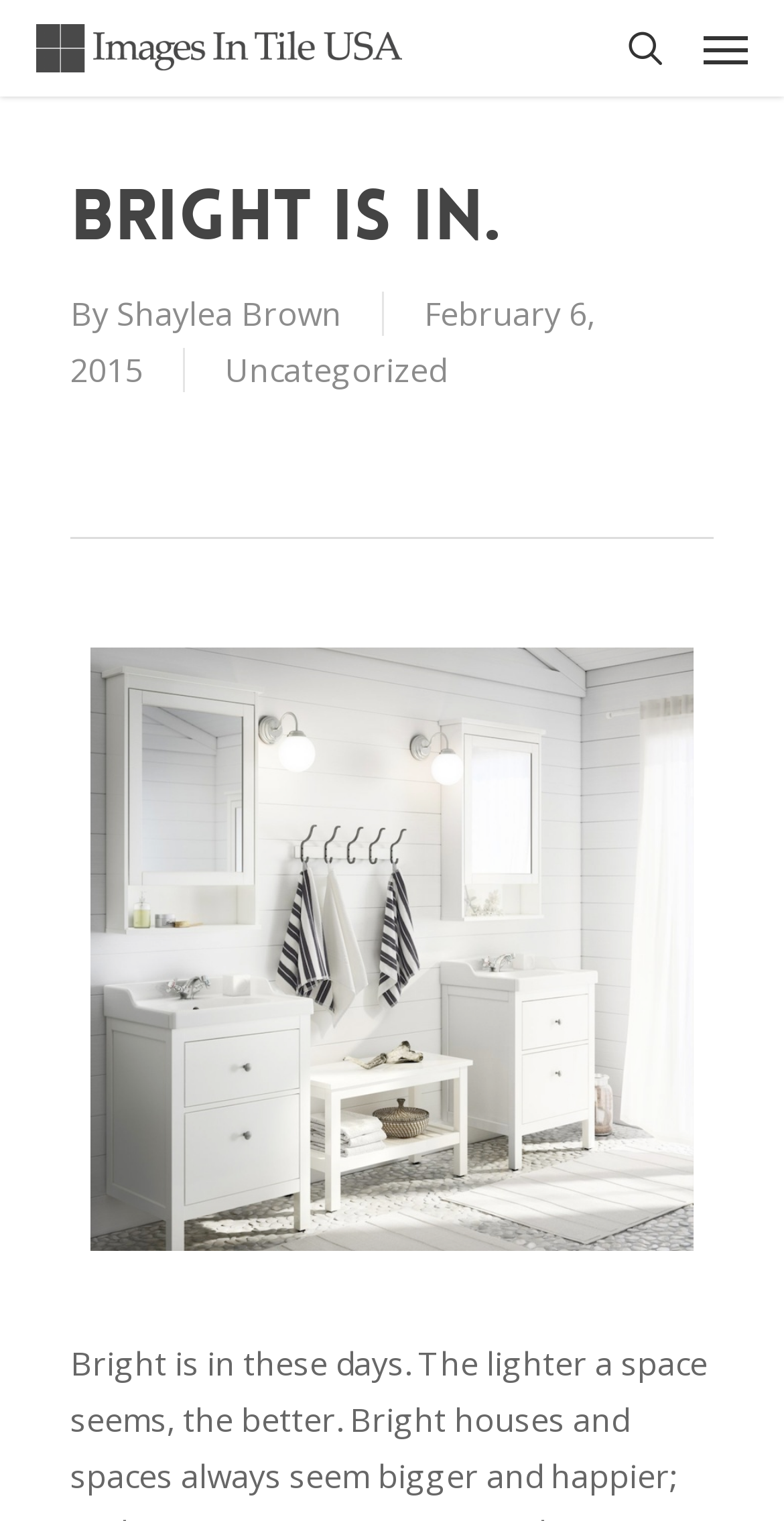What is the date of the article?
Using the information from the image, provide a comprehensive answer to the question.

I found the date of the article by looking at the text 'February 6, 2015' which is located below the author's name.